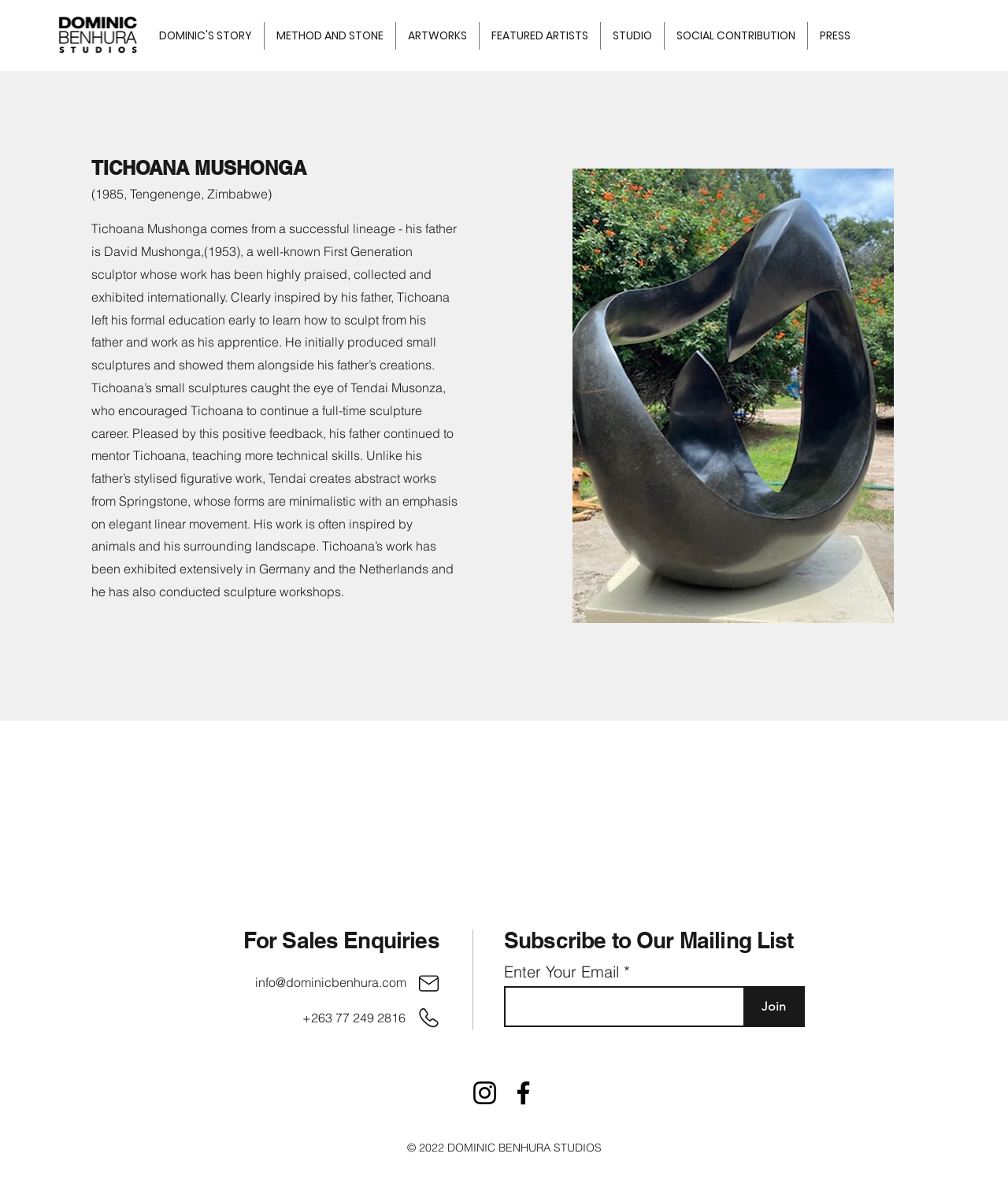Provide a one-word or brief phrase answer to the question:
What is the name of the sculptor featured on this webpage?

Tichoana Mushonga